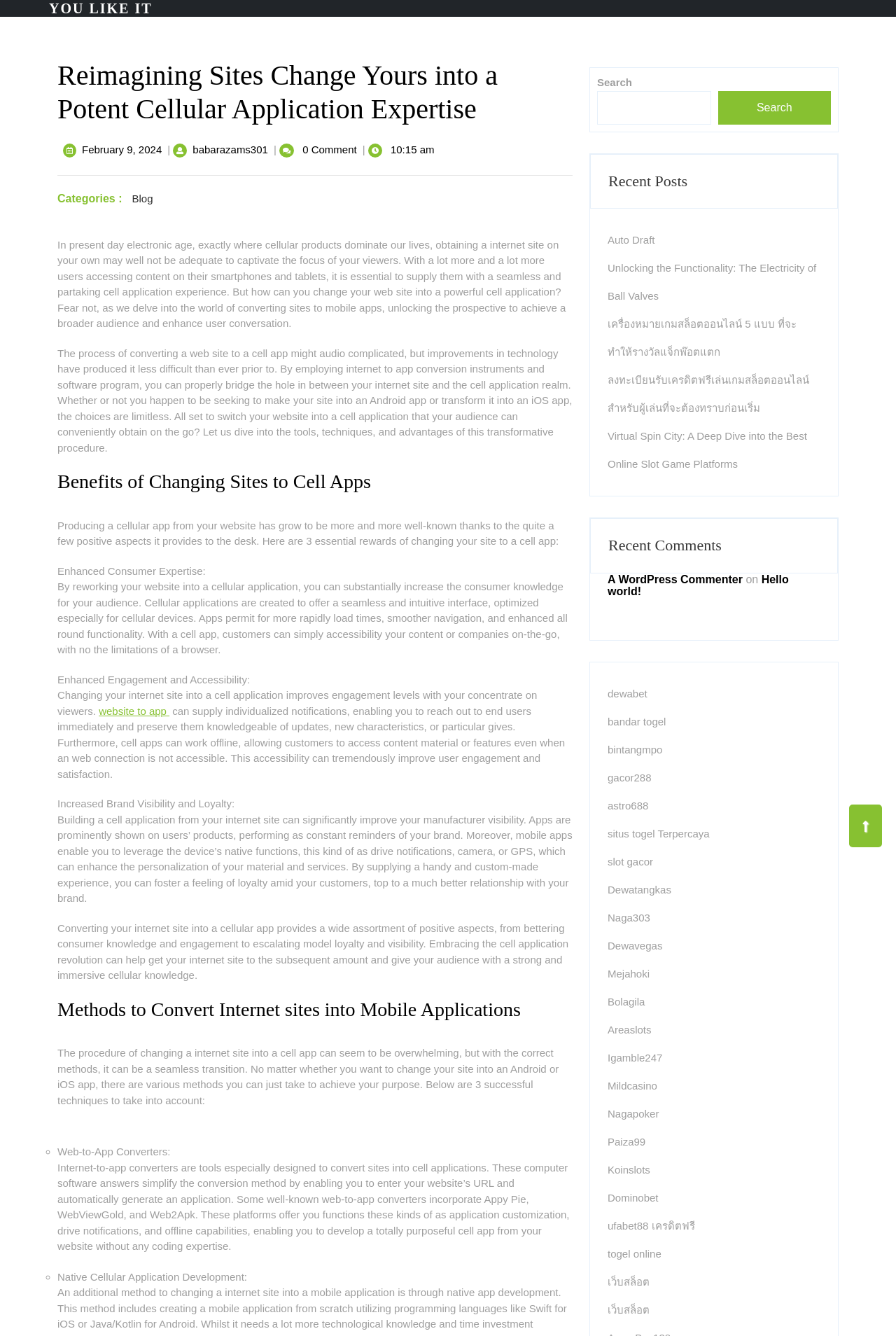Please analyze the image and provide a thorough answer to the question:
What is the name of the tool mentioned for converting websites to mobile apps?

The webpage mentions Appy Pie as one of the web-to-app converters that can be used to convert a website into a mobile application, along with other tools such as WebViewGold and Web2Apk.